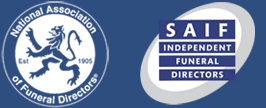Give a one-word or one-phrase response to the question:
What color is the background of SAIF logo?

Blue